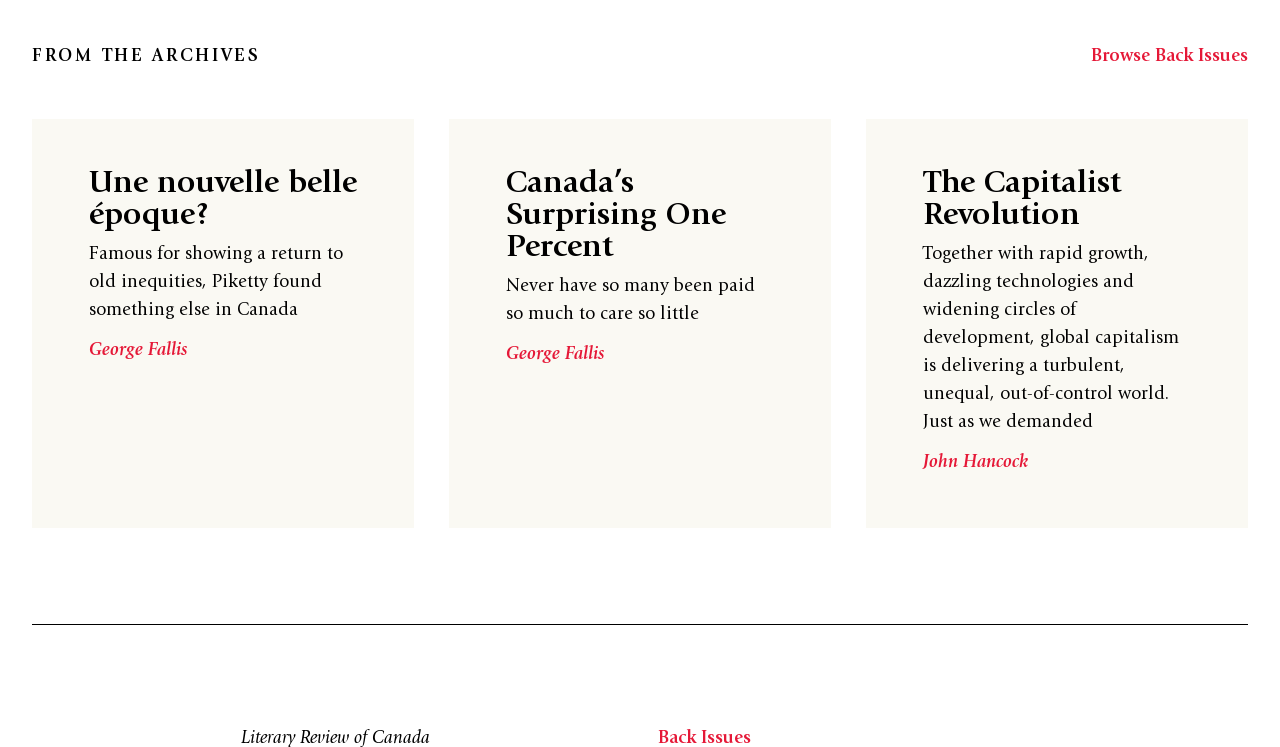From the image, can you give a detailed response to the question below:
What is the position of the 'Browse Back Issues' link?

I determined the position of the 'Browse Back Issues' link by examining its bounding box coordinates. The x1 and x2 coordinates are 0.852 and 0.975, respectively, which suggests that it is located on the right side of the page. The y1 and y2 coordinates are 0.064 and 0.088, respectively, which suggests that it is located near the top of the page.